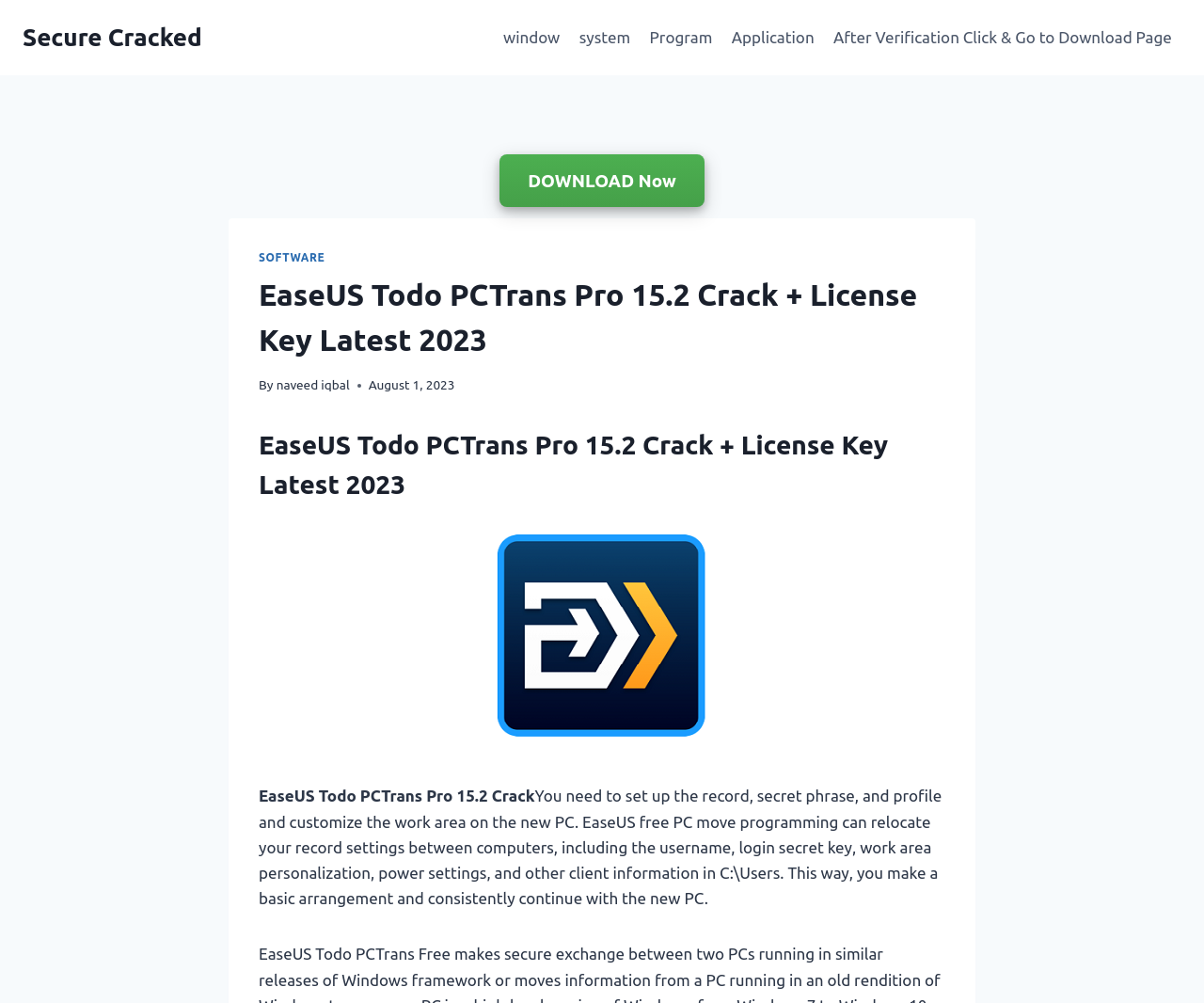What is the date of the article?
Refer to the image and give a detailed answer to the query.

I found the answer by looking at the time element which contains the text 'August 1, 2023', indicating the date the article was published.